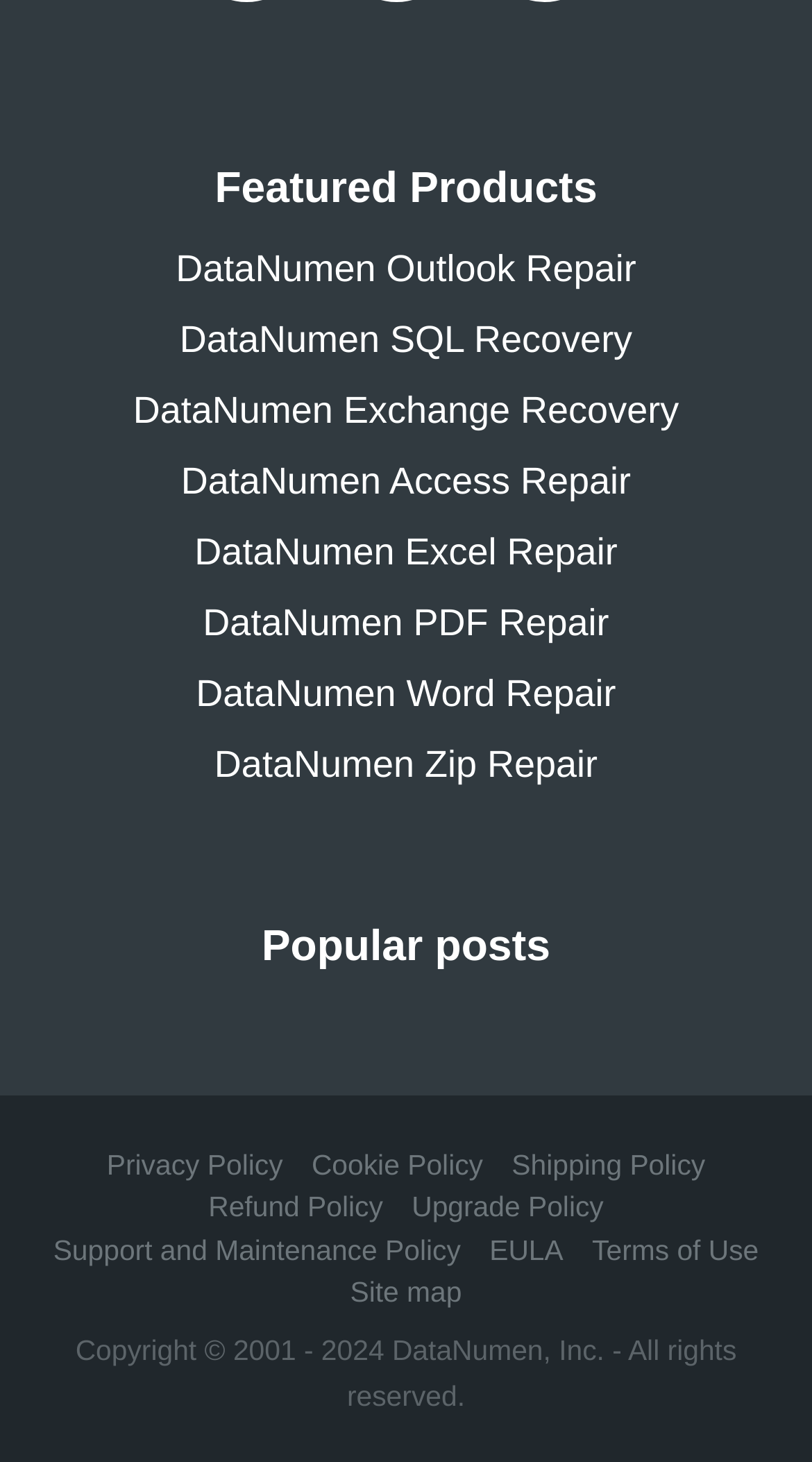Please find the bounding box for the following UI element description. Provide the coordinates in (top-left x, top-left y, bottom-right x, bottom-right y) format, with values between 0 and 1: Refund Policy

[0.257, 0.815, 0.472, 0.836]